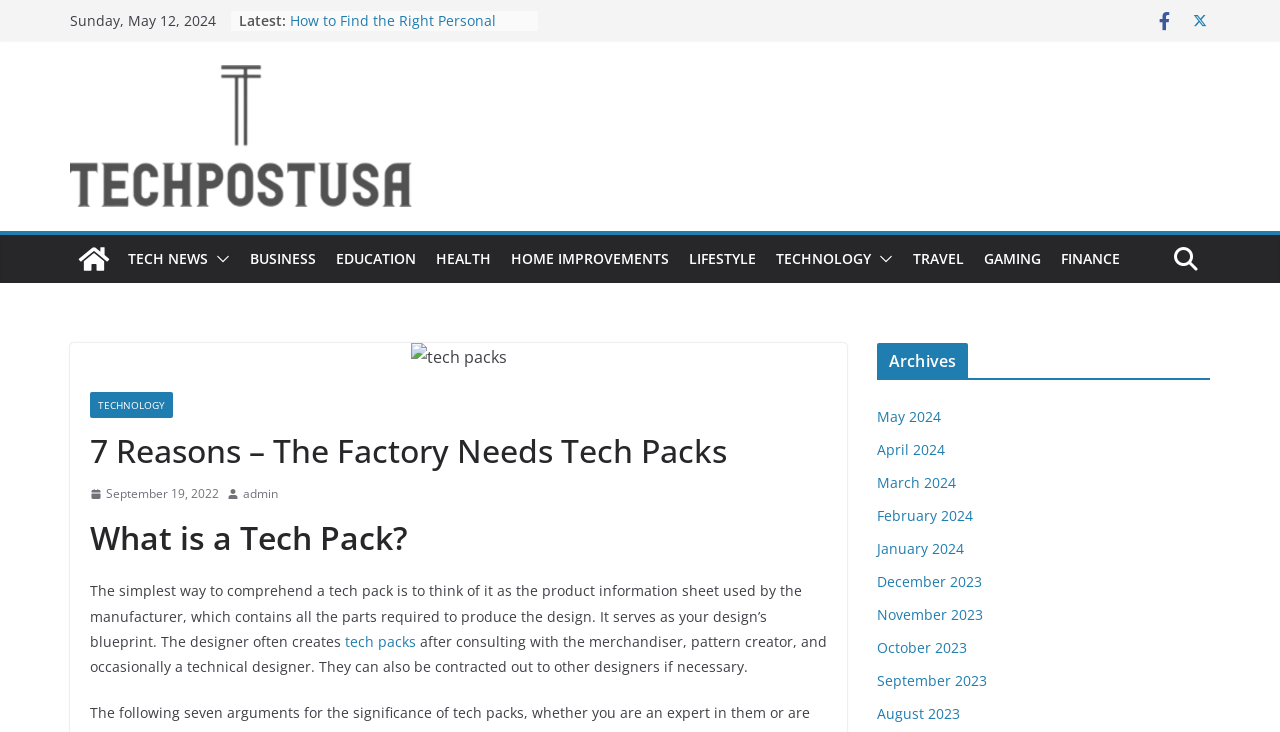What is the purpose of a tech pack?
Please answer the question with a detailed and comprehensive explanation.

The purpose of a tech pack is to serve as a product information sheet used by the manufacturer, which contains all the parts required to produce the design. This can be found by reading the text that explains what a tech pack is.